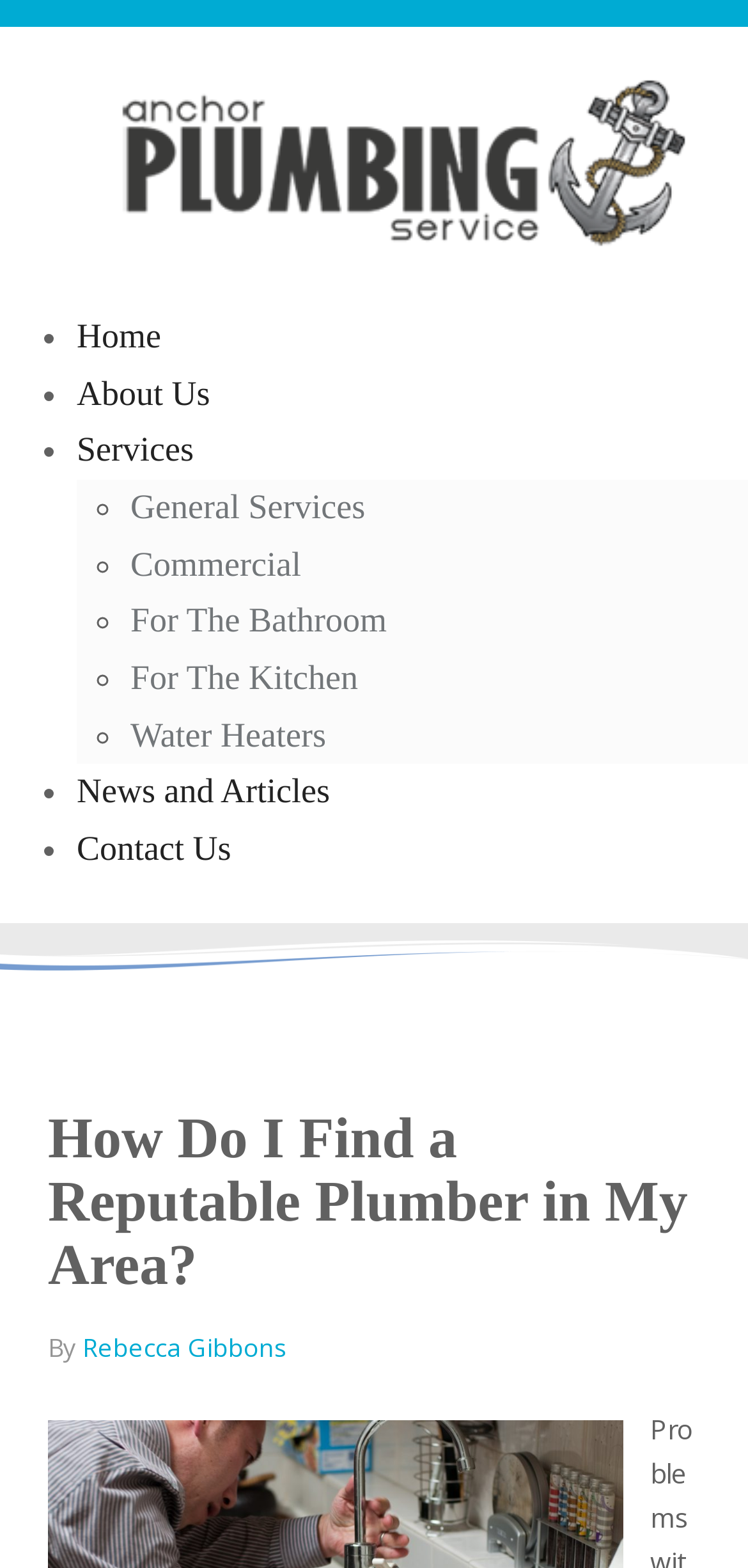Show the bounding box coordinates of the region that should be clicked to follow the instruction: "go to archive."

None